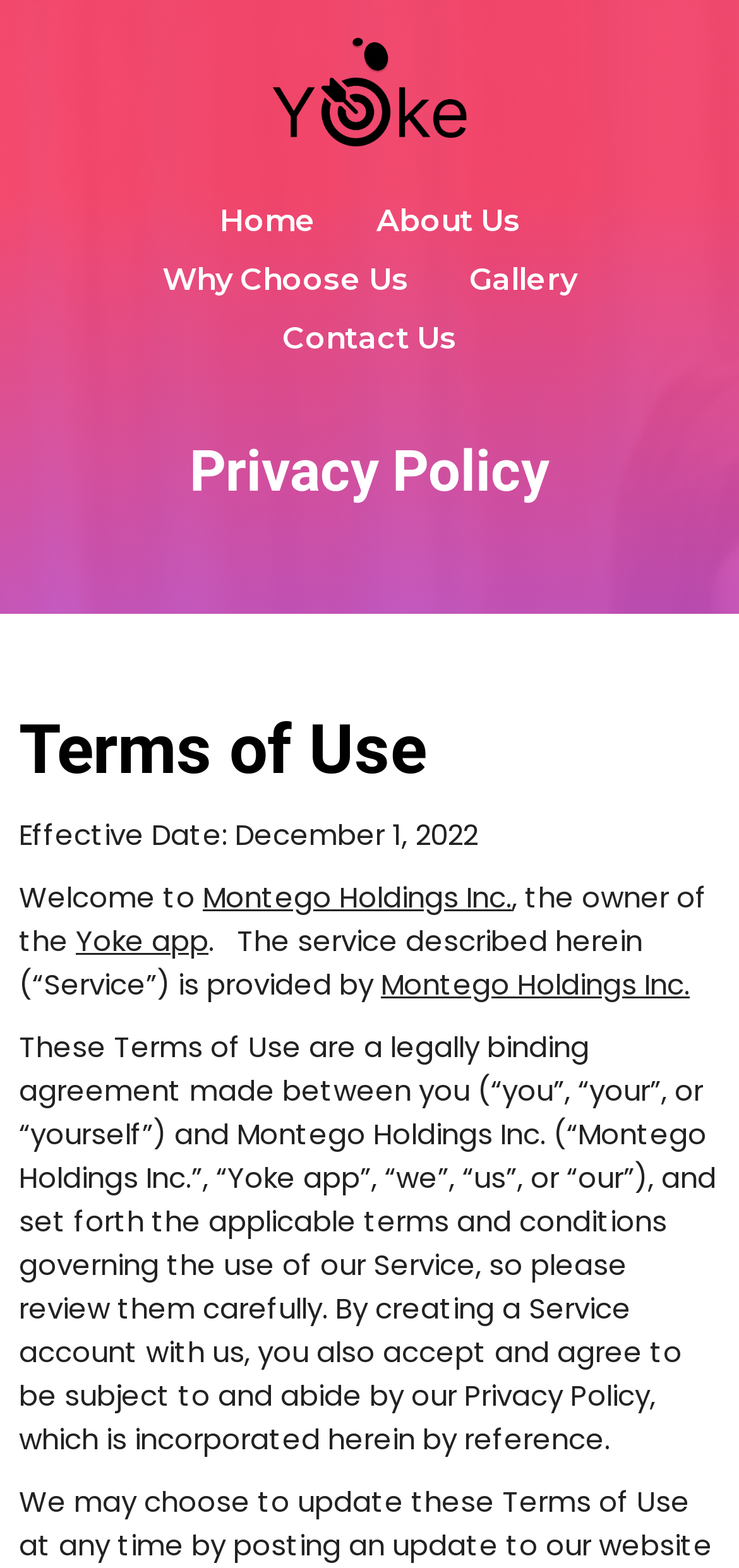Respond to the following question using a concise word or phrase: 
What is the purpose of the Terms of Use?

Legally binding agreement